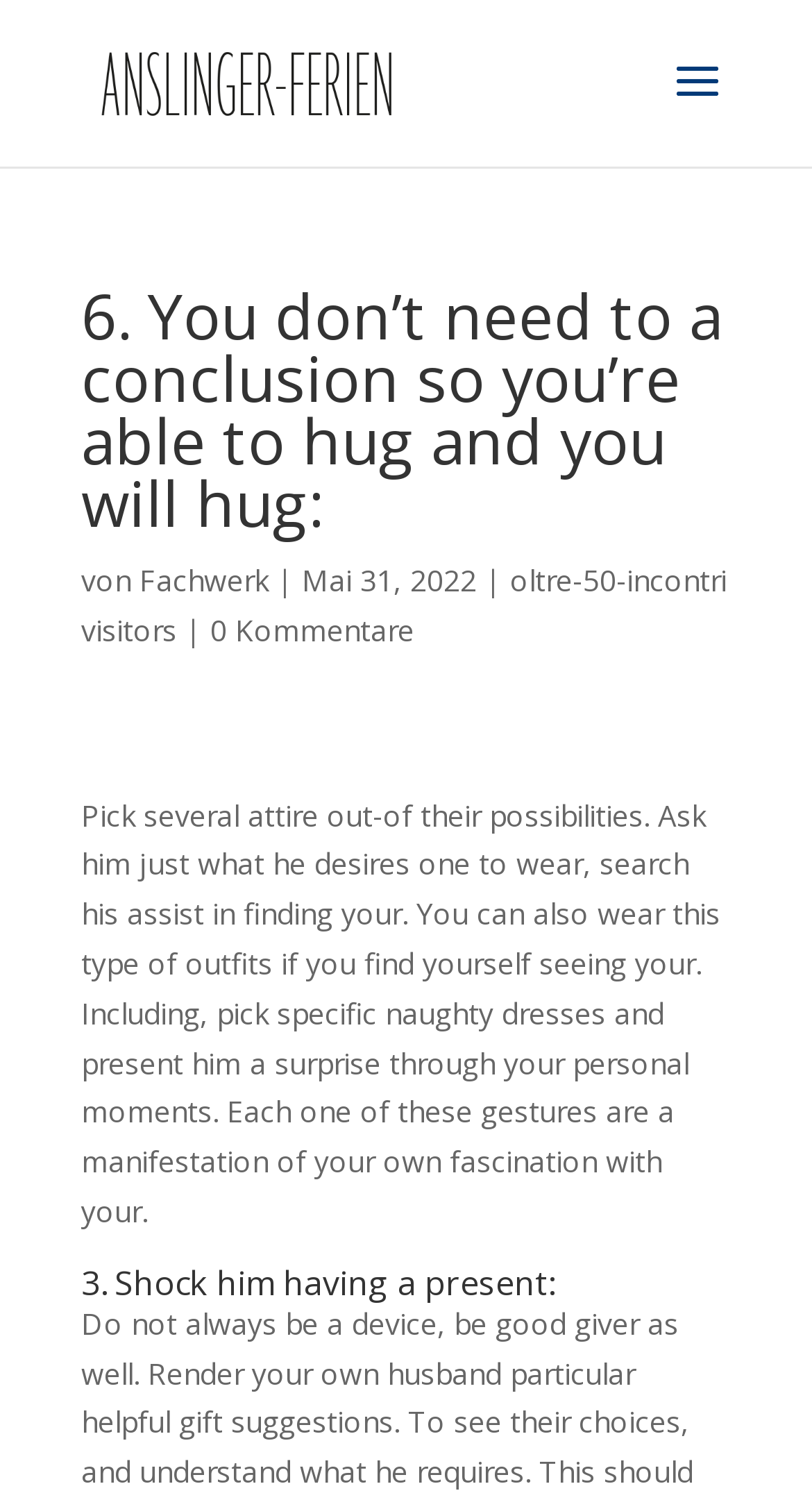Please find and generate the text of the main heading on the webpage.

6. You don’t need to a conclusion so you’re able to hug and you will hug: